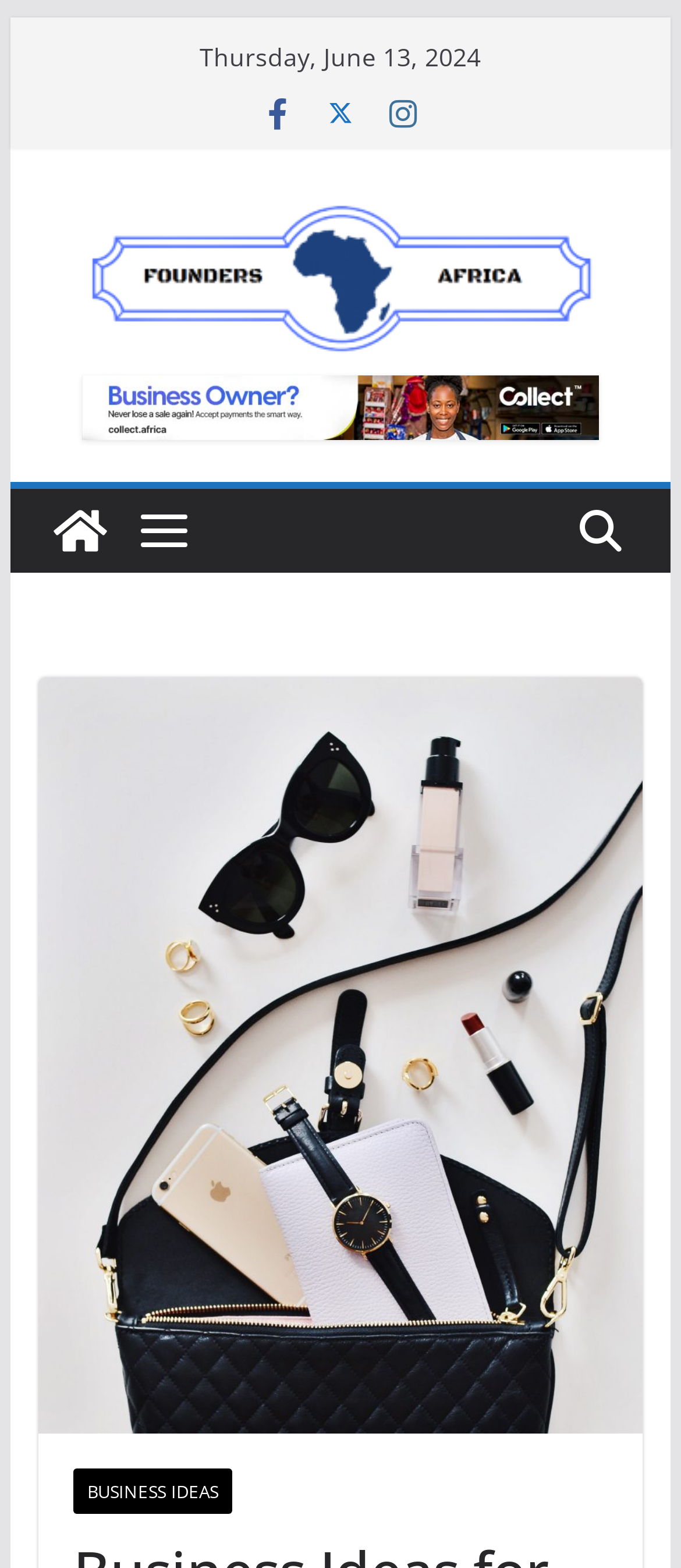From the webpage screenshot, predict the bounding box of the UI element that matches this description: "title="Founders Africa"".

[0.056, 0.312, 0.179, 0.365]